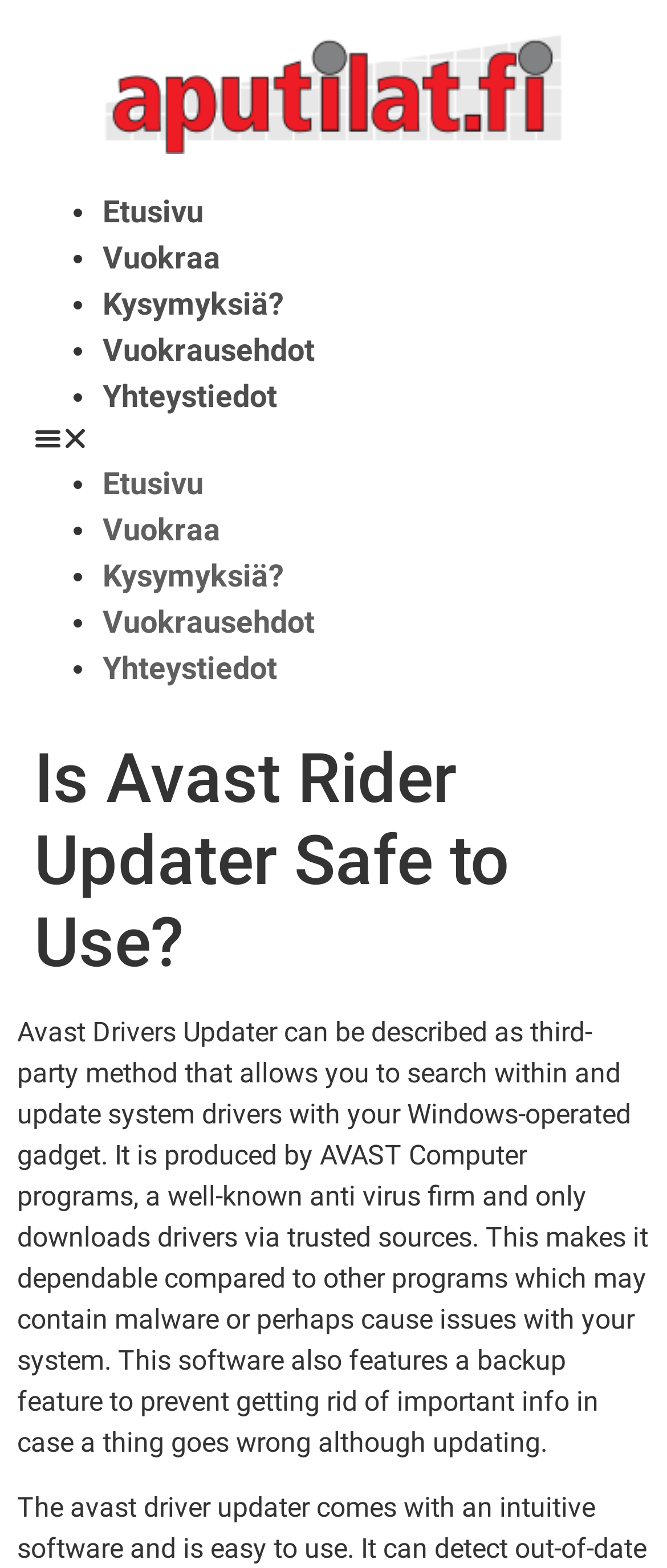What type of sources does Avast Driver Updater download drivers from?
Can you give a detailed and elaborate answer to the question?

According to the text, Avast Driver Updater only downloads drivers via trusted sources, which makes it reliable compared to other programs.